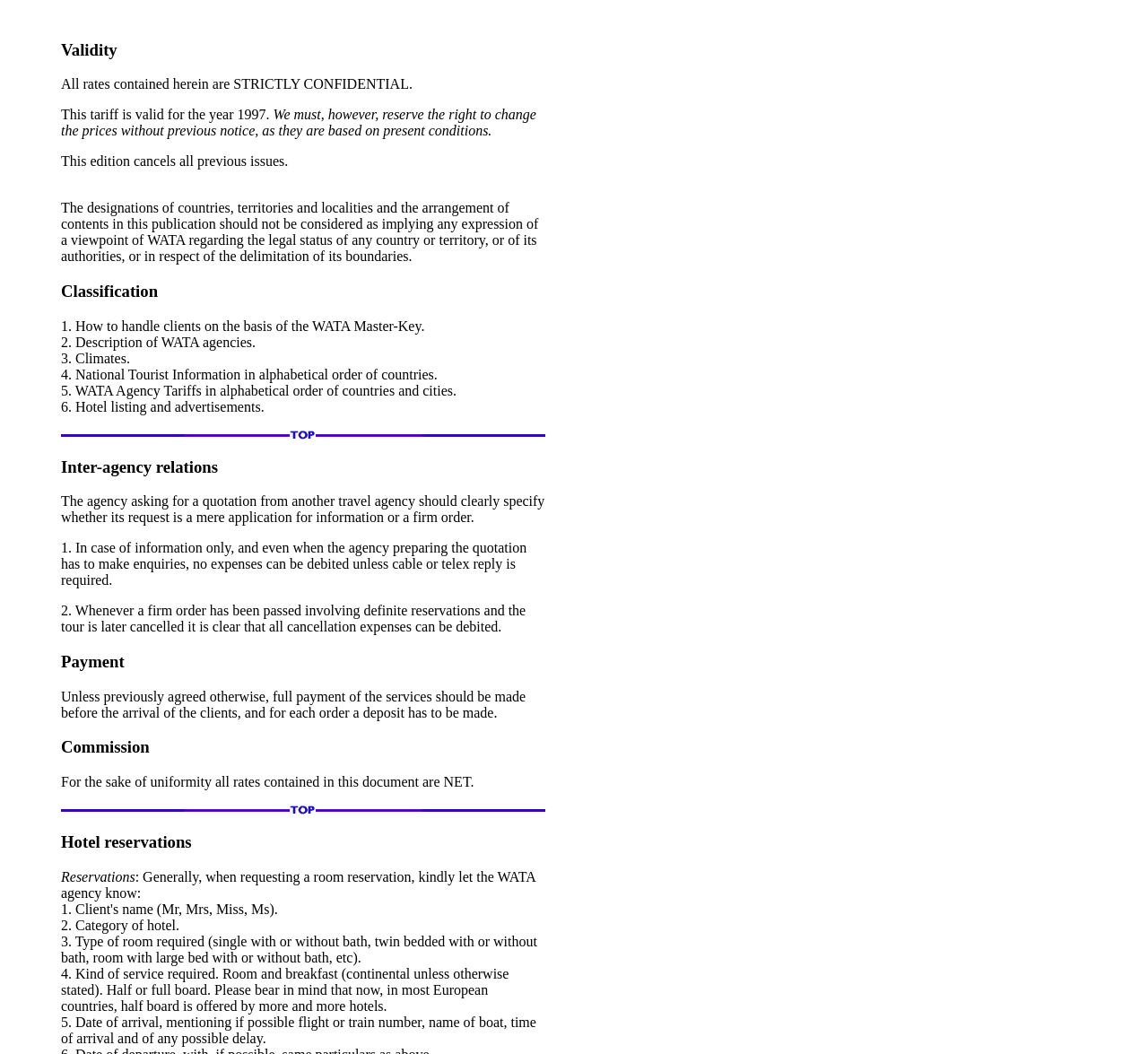Can cancellation expenses be debited in case of information only?
Please analyze the image and answer the question with as much detail as possible.

According to the webpage, in case of information only, no expenses can be debited unless cable or telex reply is required, as stated in the StaticText element with the text '1. In case of information only, and even when the agency preparing the quotation has to make enquiries, no expenses can be debited unless cable or telex reply is required.' under the 'Inter-agency relations' heading.